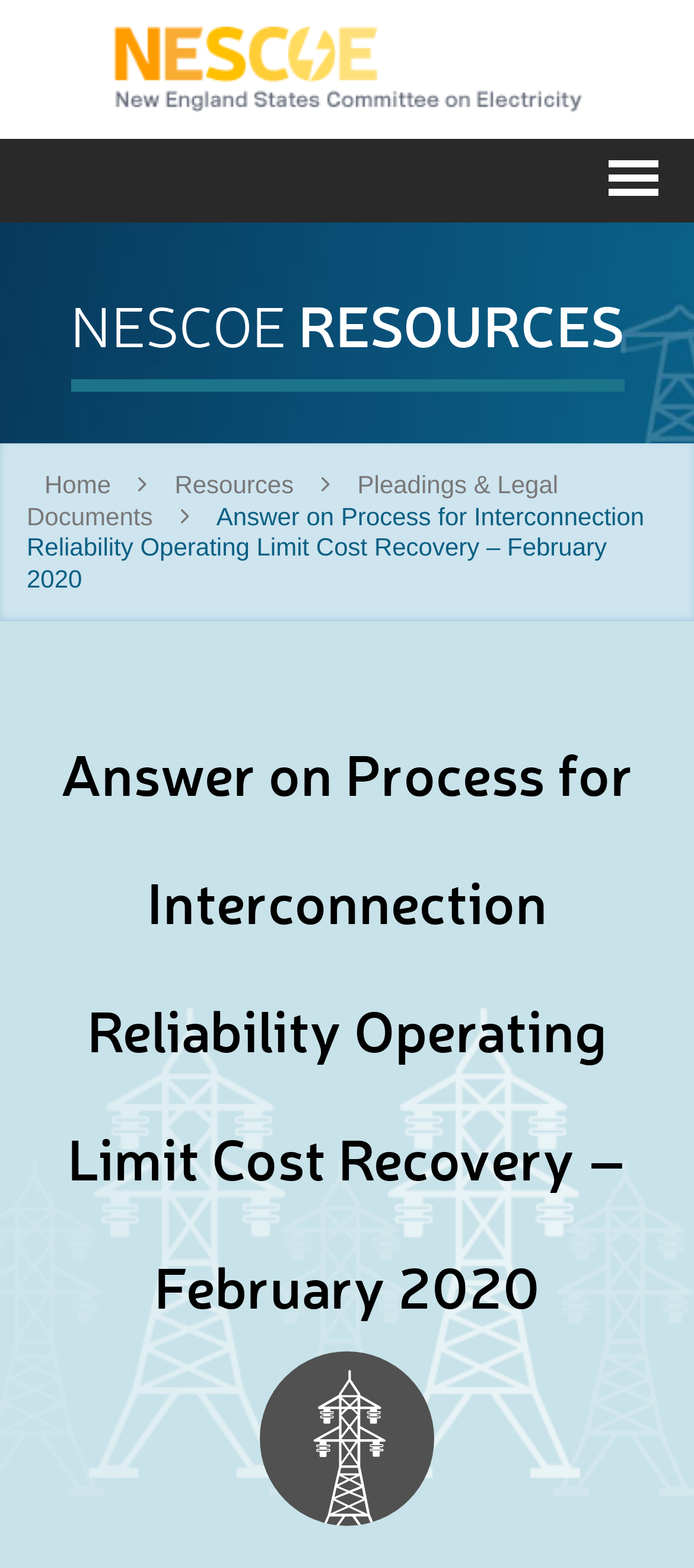Please provide the bounding box coordinates in the format (top-left x, top-left y, bottom-right x, bottom-right y). Remember, all values are floating point numbers between 0 and 1. What is the bounding box coordinate of the region described as: Home

[0.038, 0.3, 0.186, 0.318]